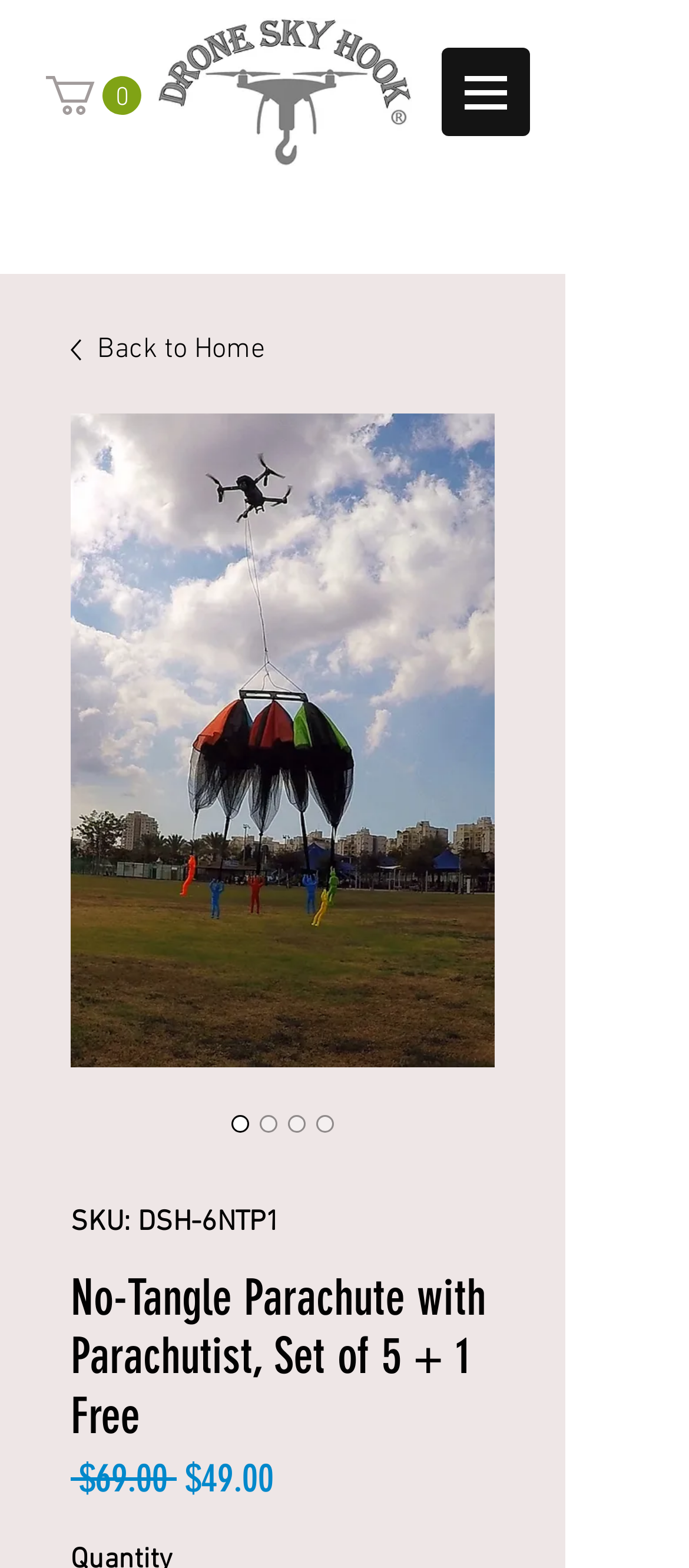Refer to the screenshot and answer the following question in detail:
What is the name of the product?

I found the product name by looking at the image description 'No-Tangle Parachute with Parachutist, Set of 5 + 1 Free' and the heading 'No-Tangle Parachute with Parachutist, Set of 5 + 1 Free' which suggests that this is the name of the product being displayed on the webpage.